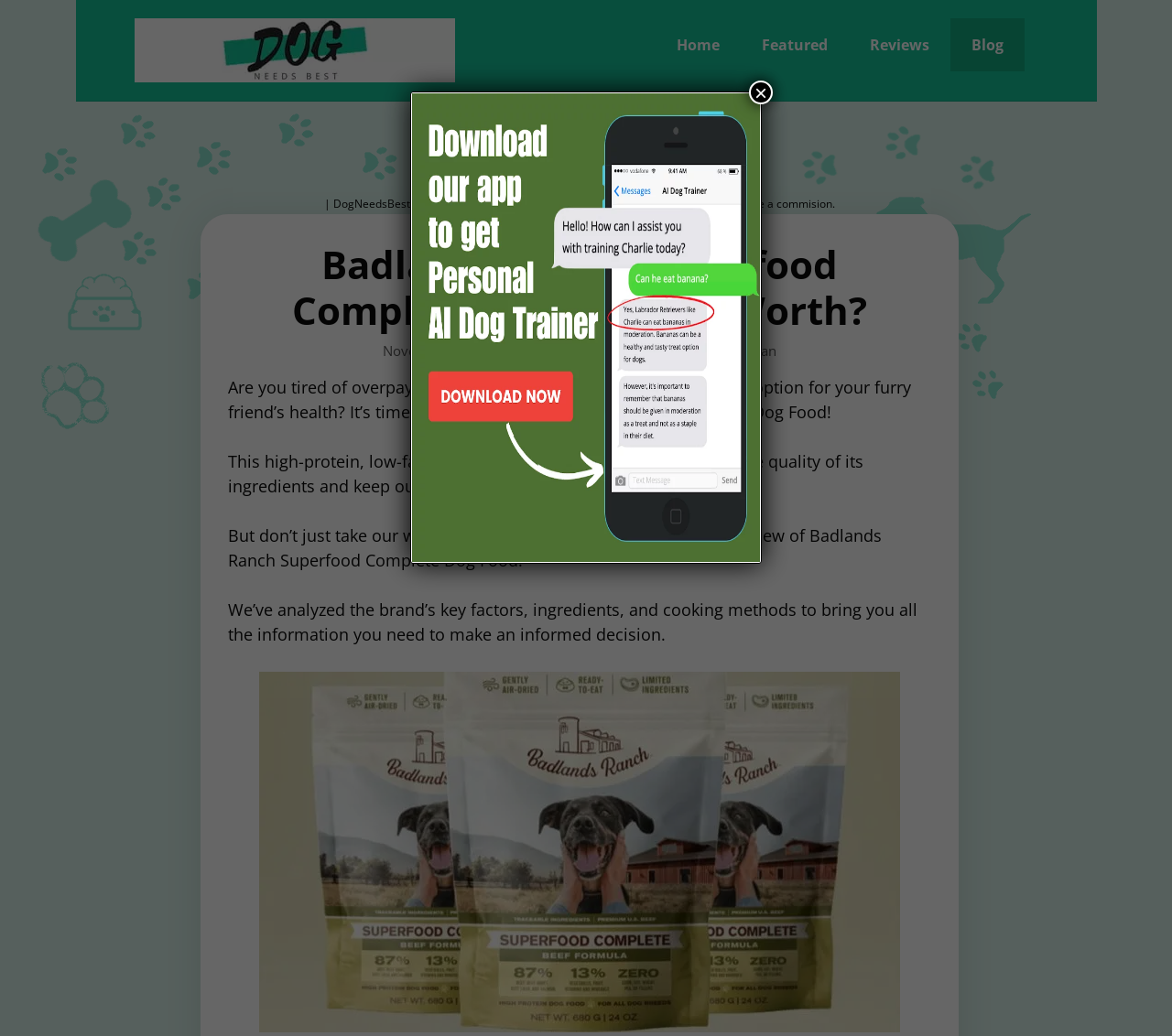Determine the bounding box coordinates for the region that must be clicked to execute the following instruction: "Check out the 'Train My Dog App'".

[0.352, 0.523, 0.648, 0.542]